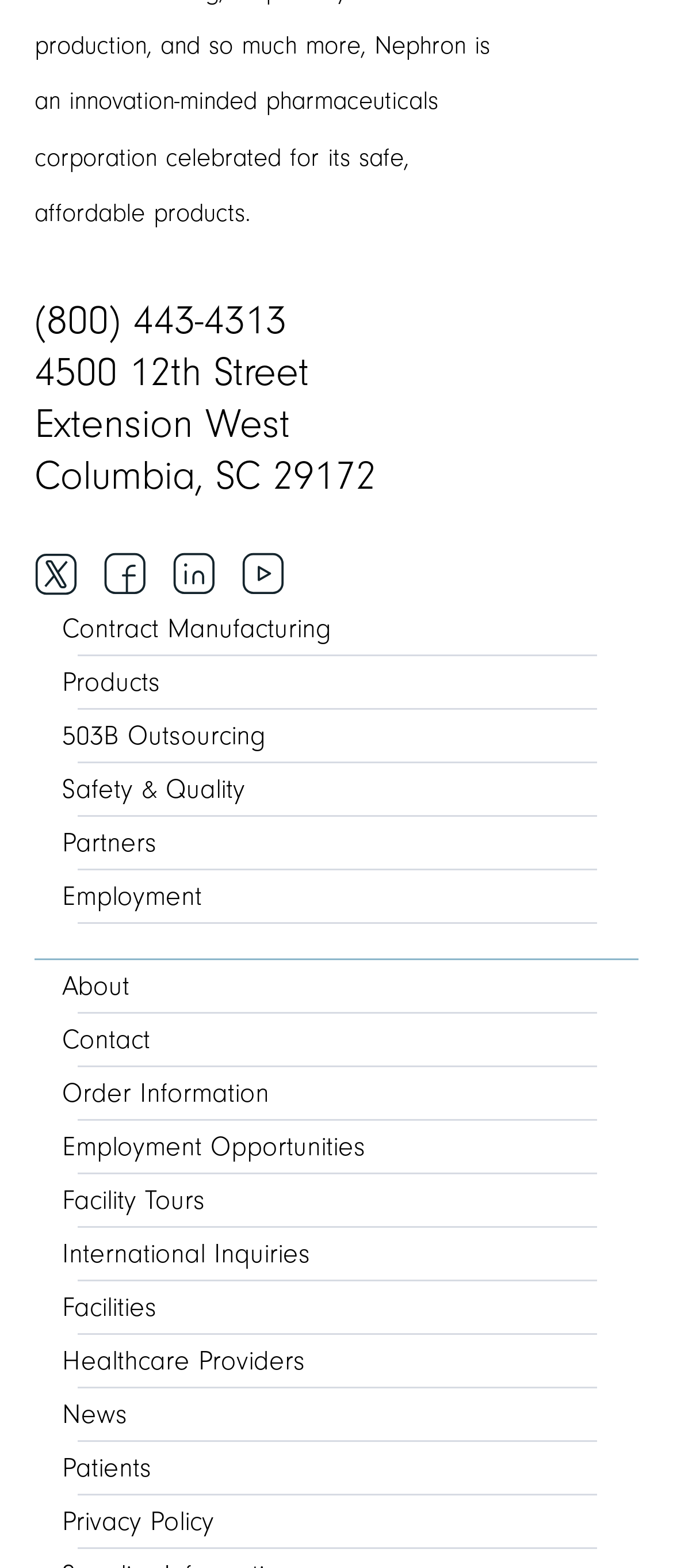Use a single word or phrase to answer the question: What social media platforms are linked on the webpage?

Twitter, Facebook, LinkedIn, Youtube